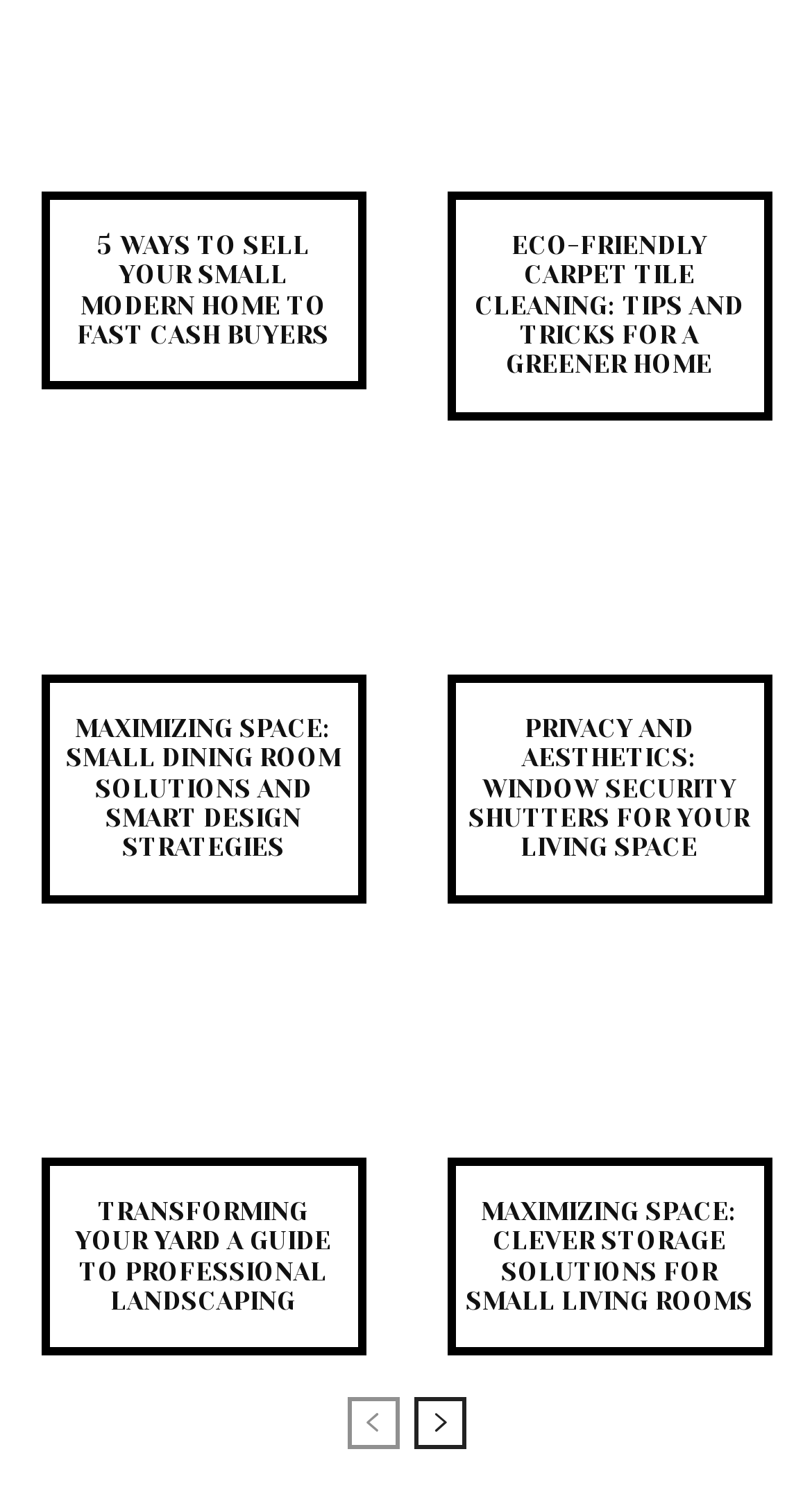How many links are there on this page?
From the image, respond with a single word or phrase.

10